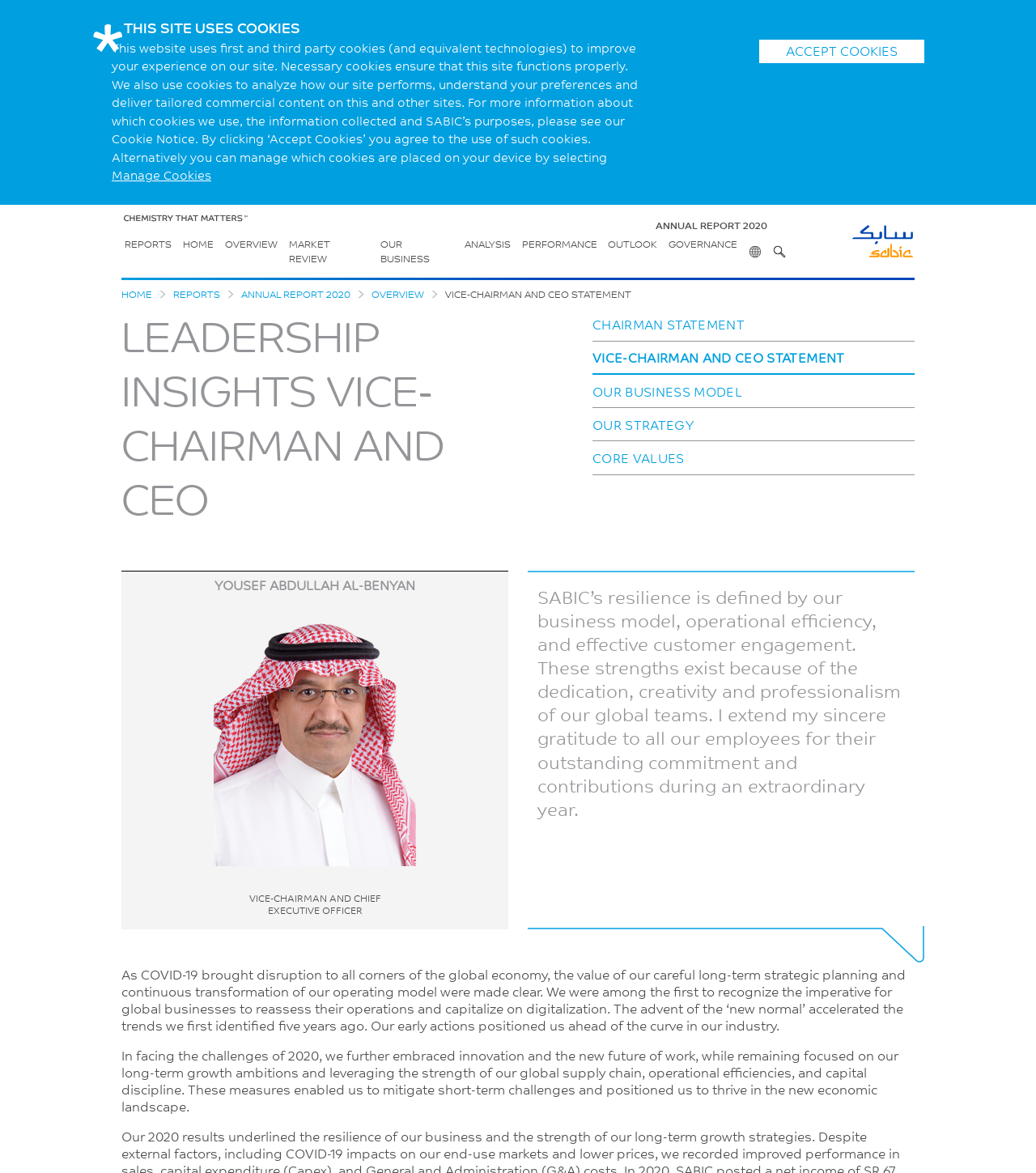Identify the bounding box coordinates for the element that needs to be clicked to fulfill this instruction: "Go to the 'MARKET REVIEW' page". Provide the coordinates in the format of four float numbers between 0 and 1: [left, top, right, bottom].

[0.273, 0.2, 0.362, 0.229]